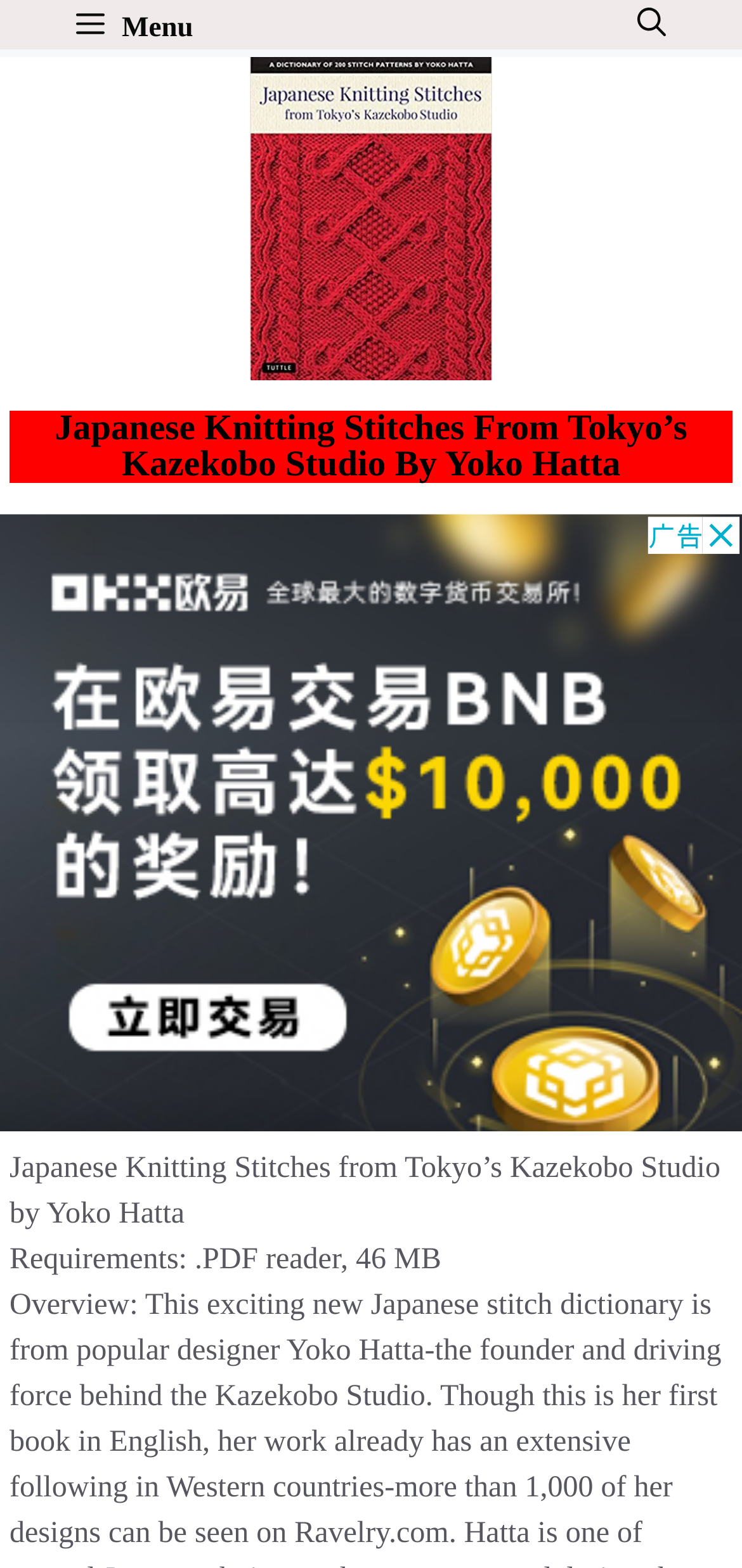Provide a thorough and detailed response to the question by examining the image: 
Is the search function available on the webpage?

I found the answer by looking at the button 'Open search' which indicates that the search function is available on the webpage.